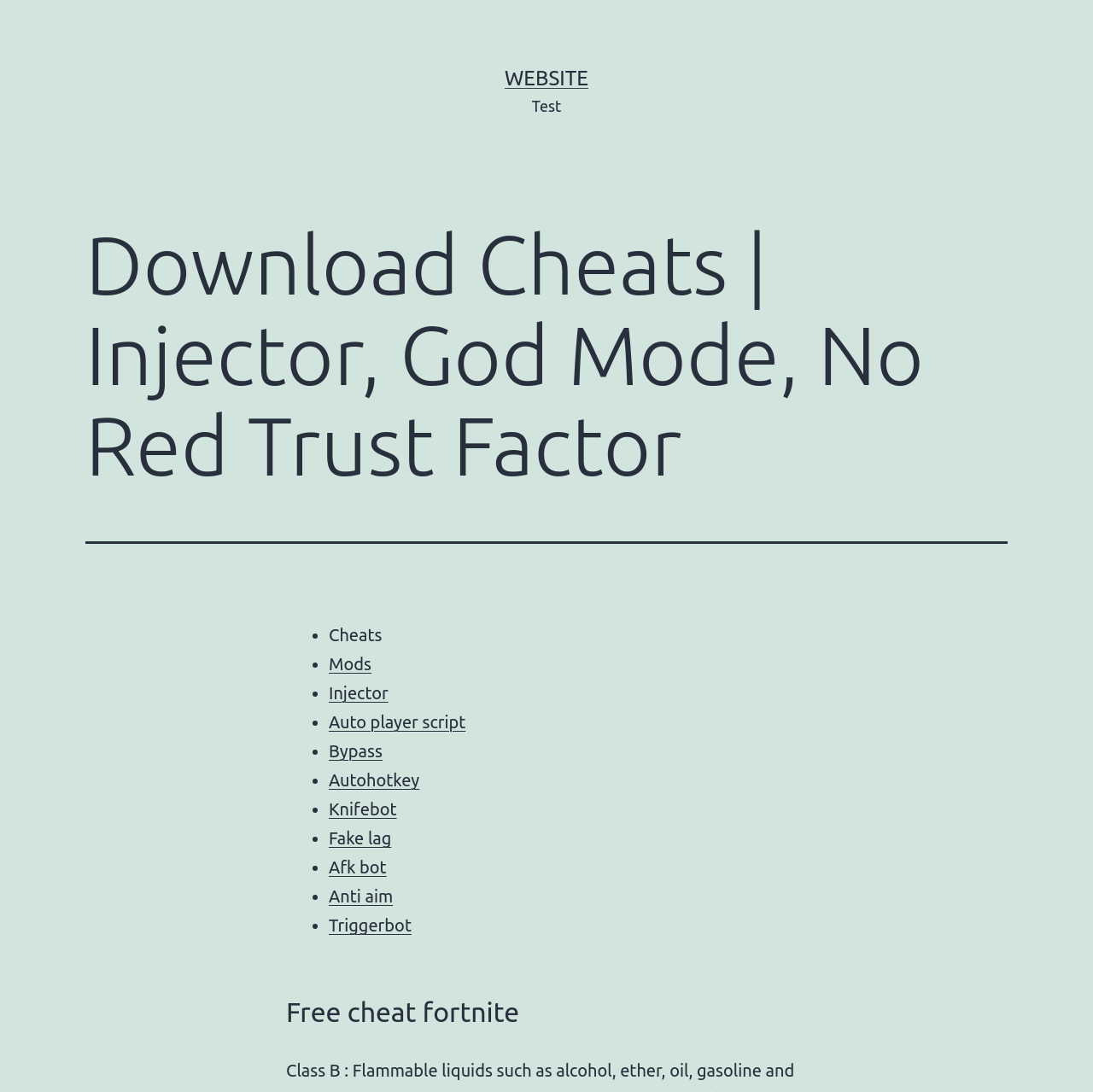Write an exhaustive caption that covers the webpage's main aspects.

The webpage appears to be a download portal for cheats and mods related to online games, specifically Fortnite. At the top, there is a link to the website's homepage labeled "WEBSITE". Below it, there is a static text element displaying "Test". 

The main content of the page is divided into two sections. The first section is a header that spans almost the entire width of the page, containing the title "Download Cheats | Injector, God Mode, No Red Trust Factor". 

Below the header, there is a list of links, each preceded by a bullet point (•). The list contains various cheat and mod options, including "Mods", "Injector", "Auto player script", "Bypass", "Autohotkey", "Knifebot", "Fake lag", "Afk bot", "Anti aim", and "Triggerbot". These links are aligned vertically, with each item positioned below the previous one.

At the bottom of the page, there is a heading that reads "Free cheat fortnite", which seems to be a separate section or category of cheats.